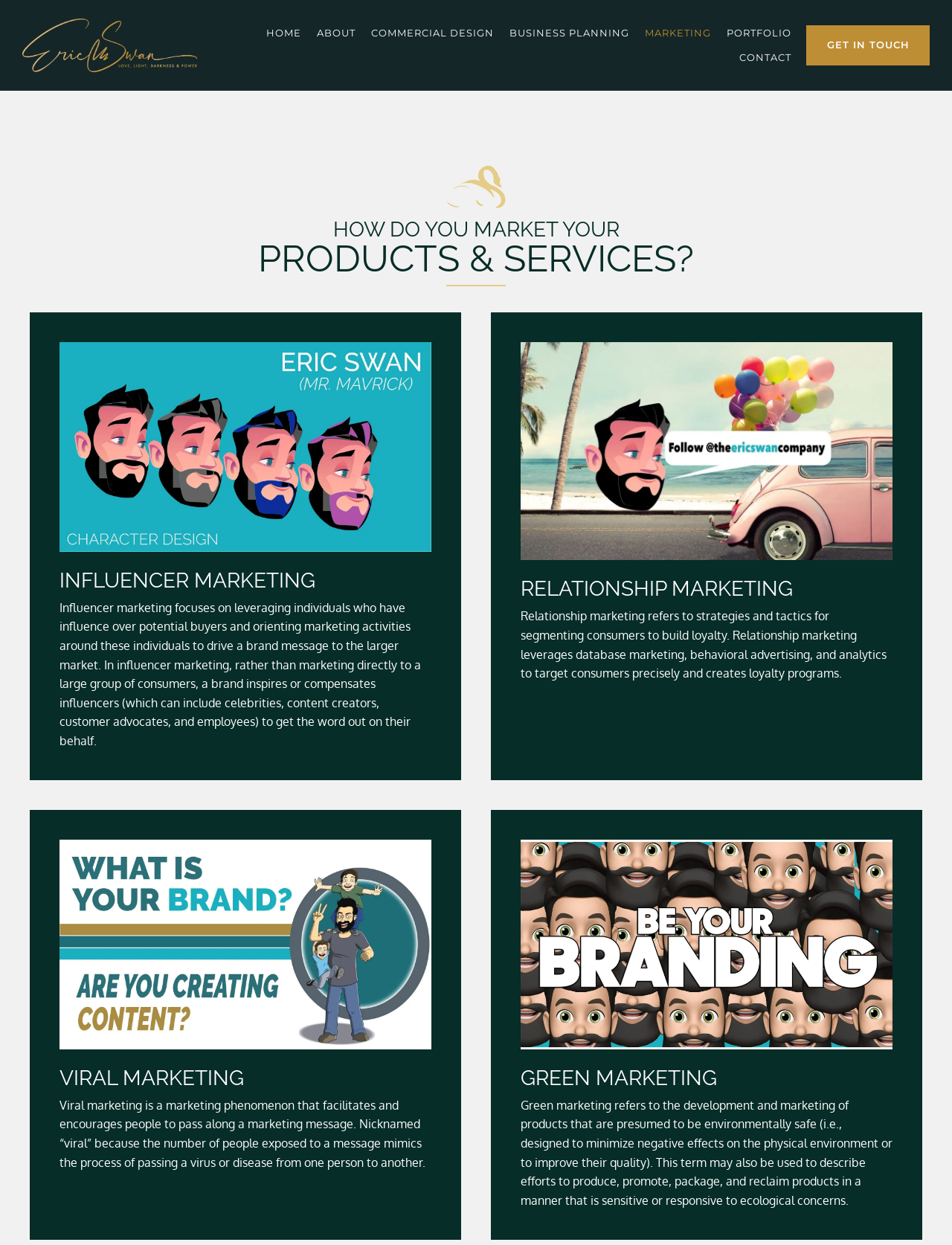What is the purpose of influencer marketing?
Give a detailed explanation using the information visible in the image.

I found the purpose of influencer marketing by reading the static text associated with the image 'Influencer Marketing' which describes influencer marketing as a way to drive a brand message to the larger market.